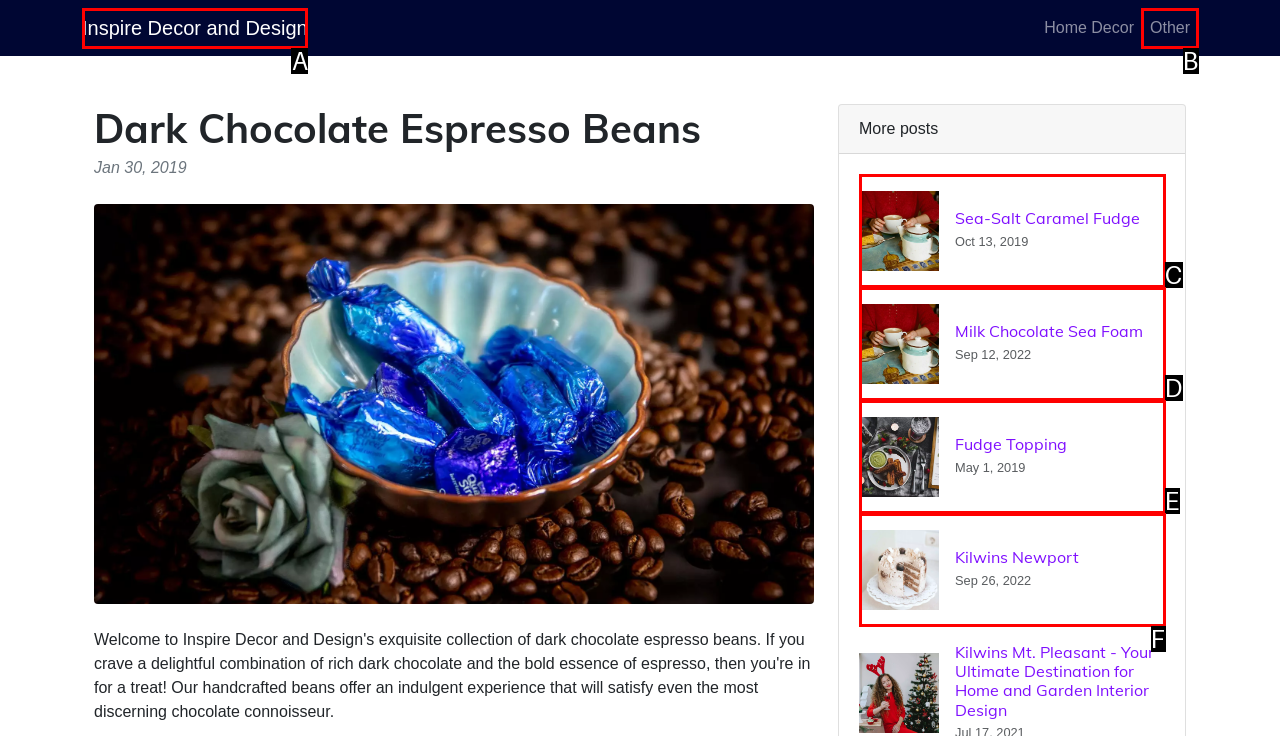Identify the option that corresponds to the description: Other 
Provide the letter of the matching option from the available choices directly.

B